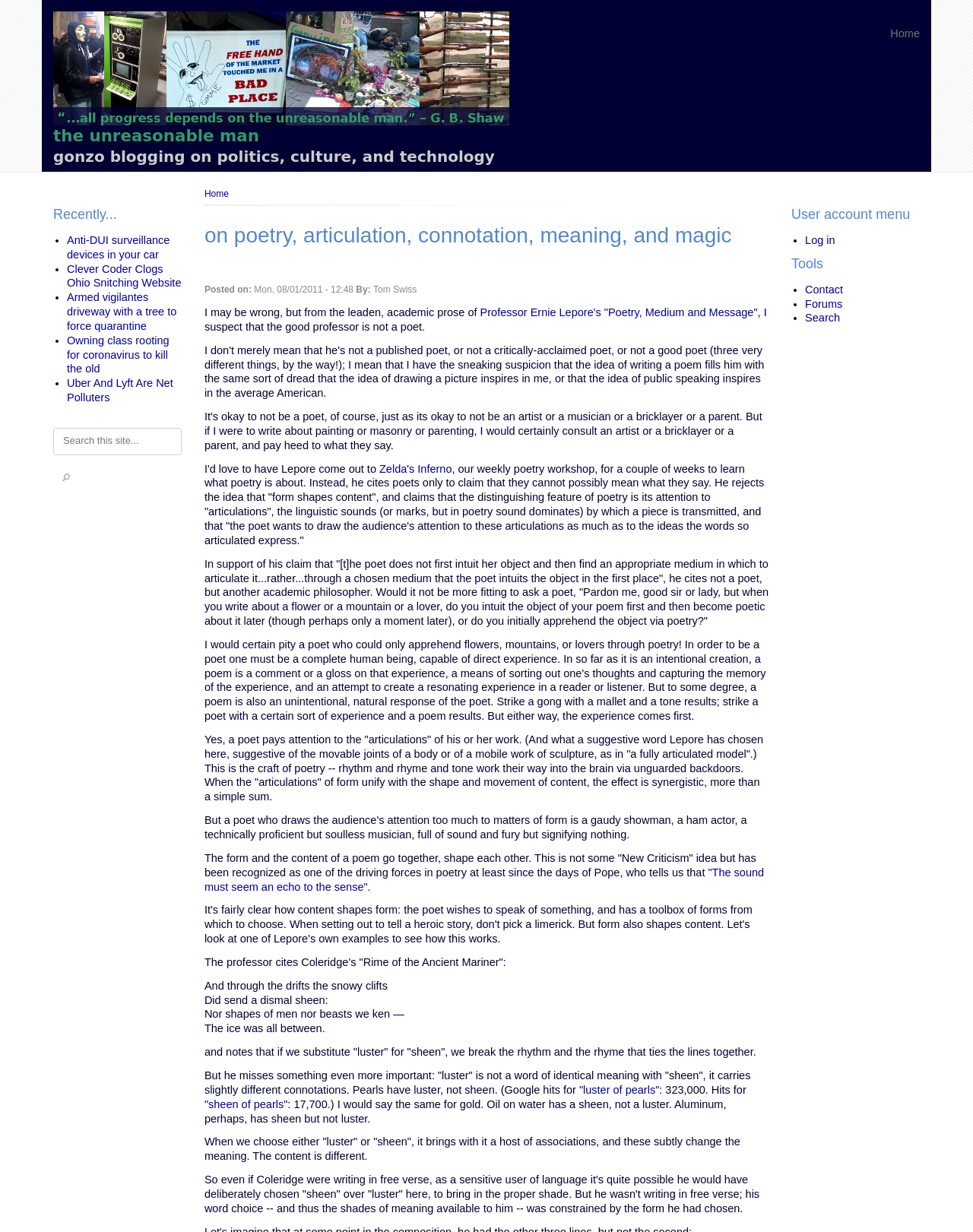Give a one-word or short-phrase answer to the following question: 
How many links are in the 'Recently...' section?

5